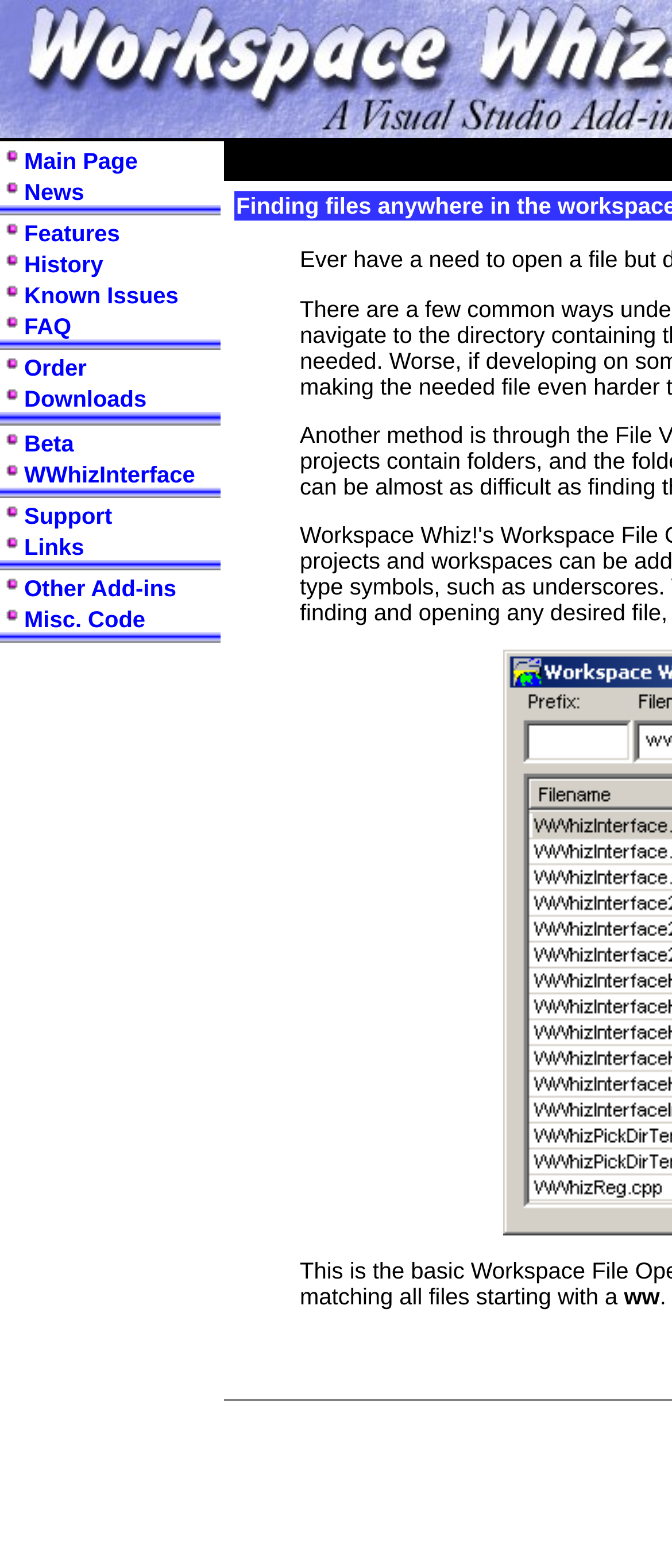Can you find the bounding box coordinates for the element that needs to be clicked to execute this instruction: "check the Support links"? The coordinates should be given as four float numbers between 0 and 1, i.e., [left, top, right, bottom].

[0.036, 0.321, 0.167, 0.337]